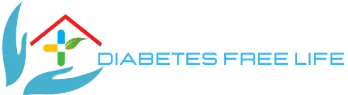Offer a thorough description of the image.

The image displays a logo titled "Diabetes Free Life," which features vibrant colors and a modern design. At the center of the logo is a stylized representation of a house made with a red roof, symbolizing warmth and care. Within the house, a green leaf signifies health and vitality, while colorful shapes resembling a cross suggest medical assistance or support. Below the house, the text "DIABETES FREE LIFE" is prominently presented in a bold, blue font, emphasizing a positive and proactive approach to diabetes management. The overall design conveys a message of hope and the importance of lifestyle changes in achieving a healthier, diabetes-free life.